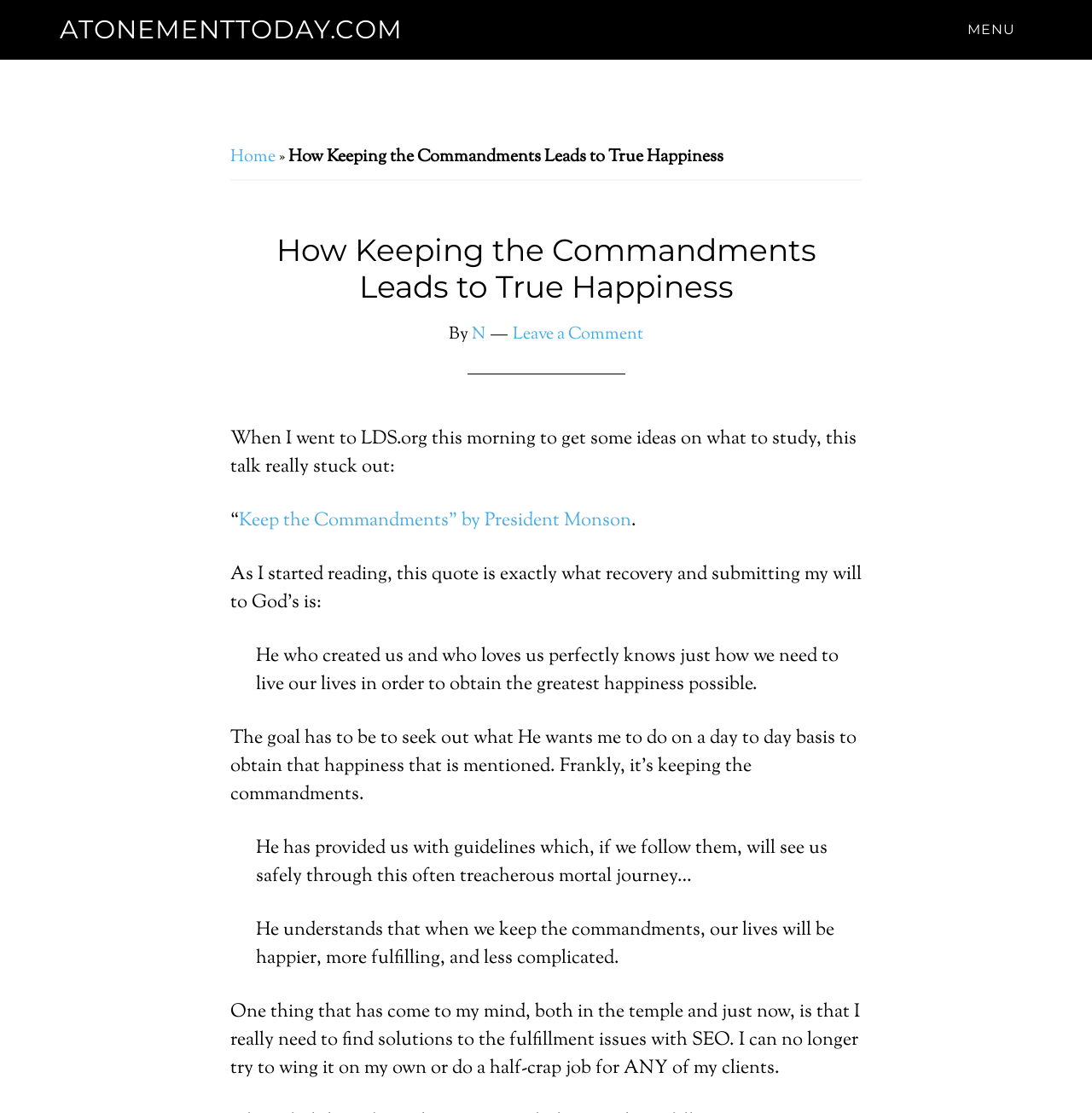Offer a comprehensive description of the webpage’s content and structure.

This webpage is about an article titled "How Keeping the Commandments Leads to True Happiness" on AtonementToday.com. At the top left of the page, there is a link to the website's homepage, "ATONEMENTTODAY.COM", and a menu link on the top right. The menu has a dropdown list with a "Home" link.

Below the menu, there is a header section with the article title "How Keeping the Commandments Leads to True Happiness" and a subtitle "By N". The article starts with a personal anecdote about visiting LDS.org and finding a talk by President Monson that resonated with the author. The talk is titled "Keep the Commandments".

The article then quotes a passage from the talk, which emphasizes the importance of following God's guidelines to achieve happiness. The author reflects on the quote, expressing the need to seek out God's will on a daily basis and to keep the commandments to obtain true happiness.

The article continues with more quotes and reflections on the importance of keeping the commandments, citing how it can lead to a happier, more fulfilling, and less complicated life. The author also shares a personal struggle, mentioning the need to find solutions to fulfillment issues with SEO and to do a better job for clients.

Overall, the webpage is a personal reflection on the importance of keeping the commandments, with quotes and insights from a talk by President Monson.